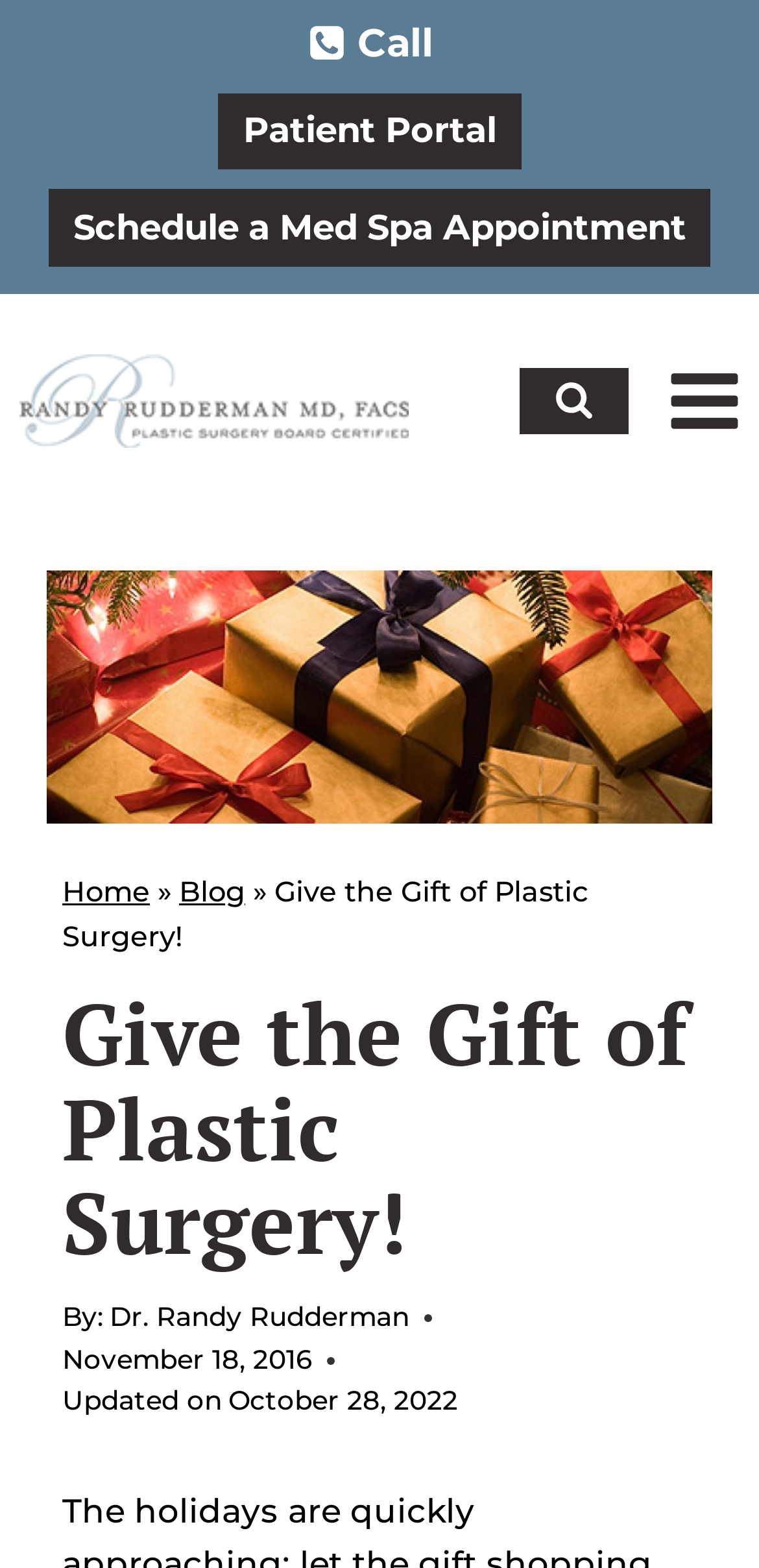Determine the main heading text of the webpage.

Give the Gift of Plastic Surgery!